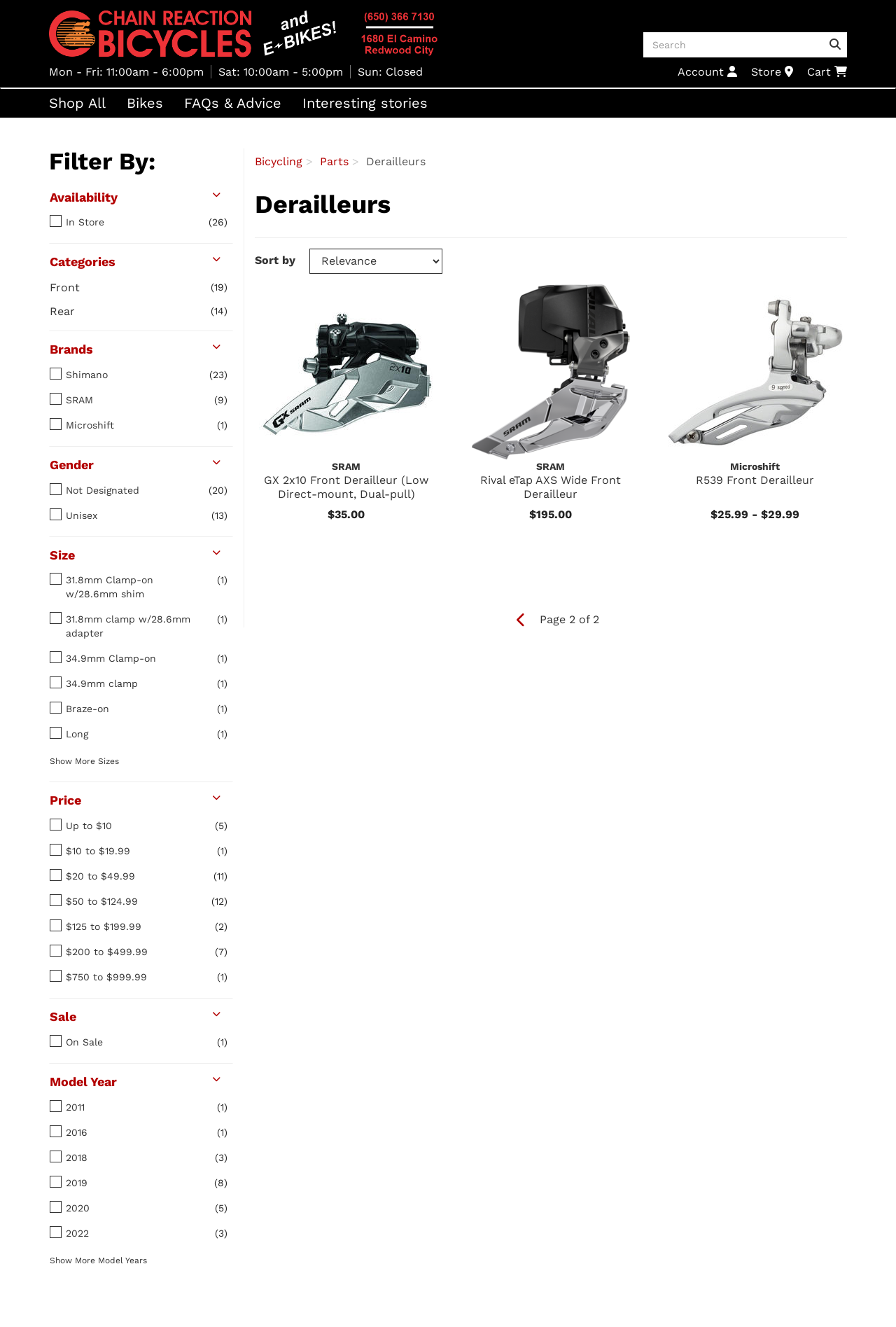Identify the bounding box coordinates for the element you need to click to achieve the following task: "Search for products". The coordinates must be four float values ranging from 0 to 1, formatted as [left, top, right, bottom].

[0.718, 0.024, 0.945, 0.043]